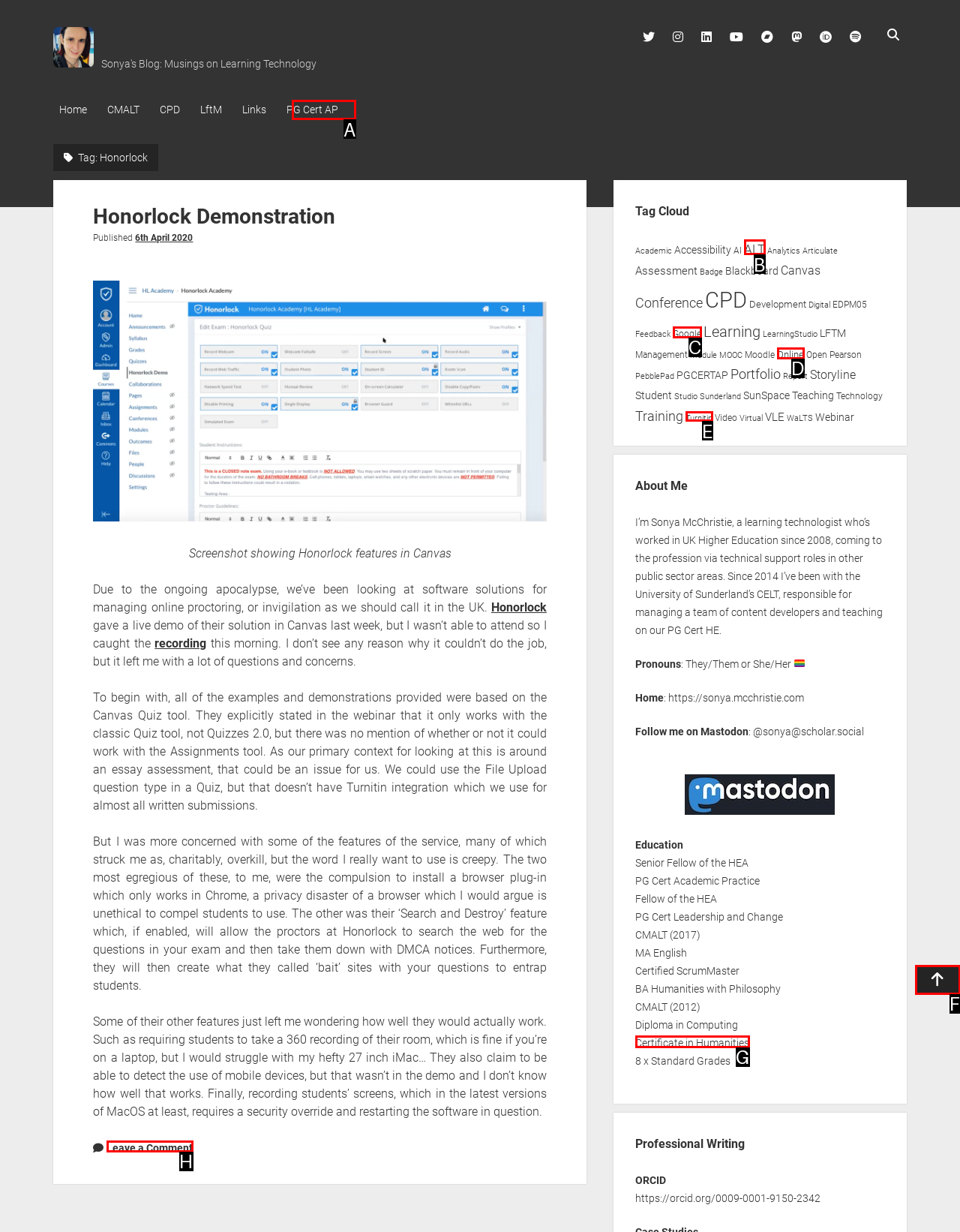Indicate the letter of the UI element that should be clicked to accomplish the task: Leave a comment. Answer with the letter only.

H